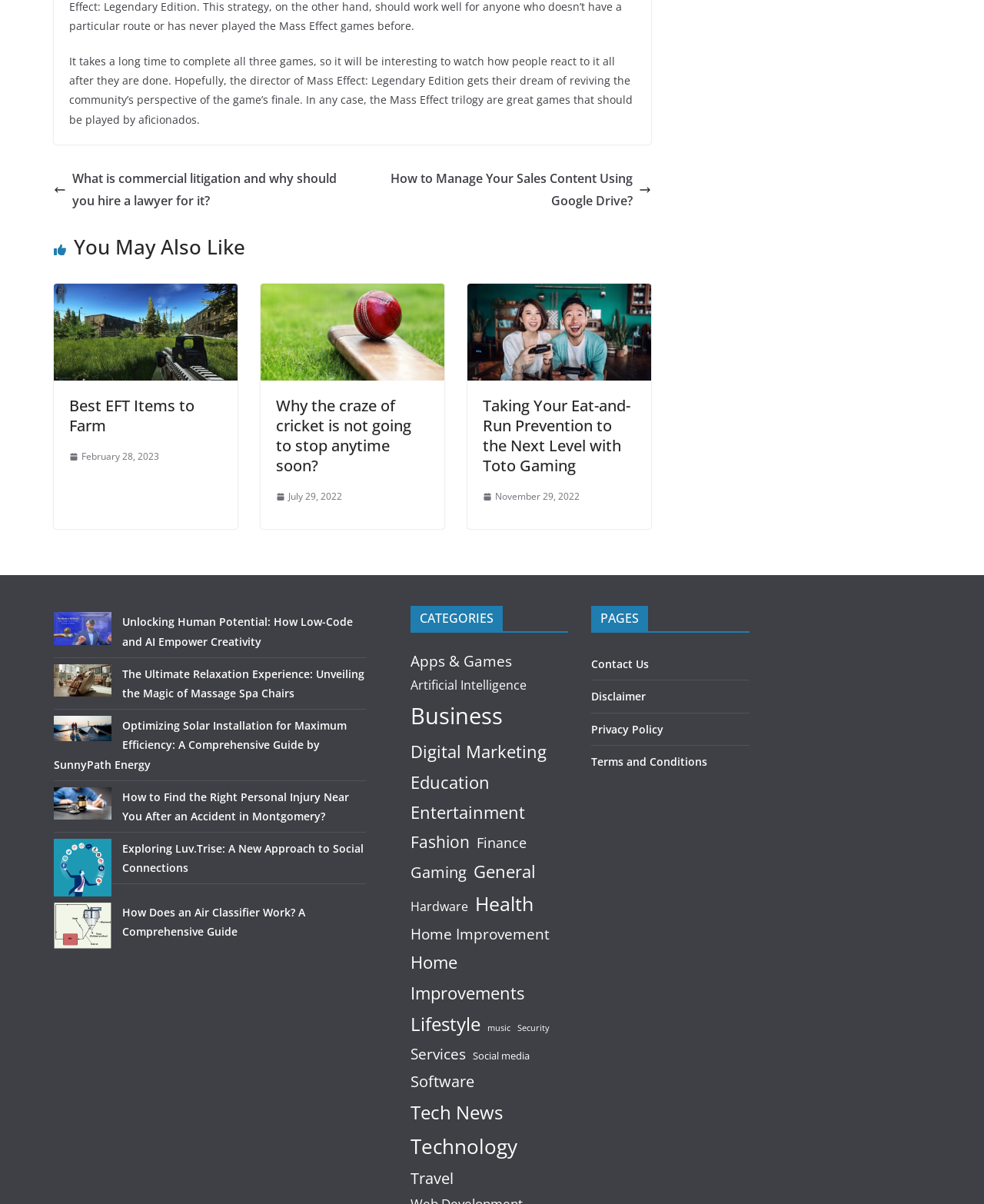Locate the bounding box coordinates of the element that should be clicked to execute the following instruction: "Click on 'What is commercial litigation and why should you hire a lawyer for it?'".

[0.055, 0.139, 0.35, 0.176]